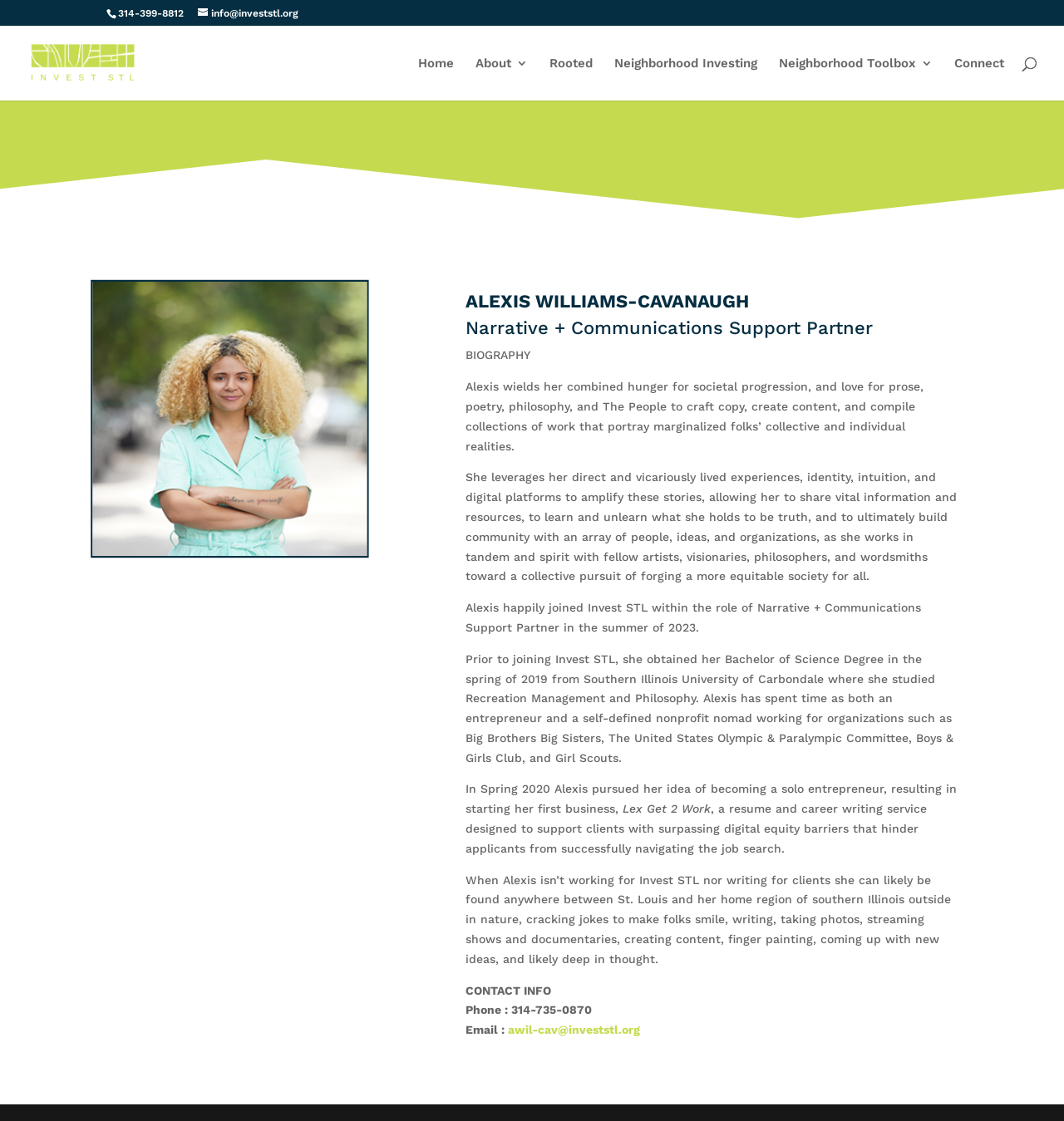What is the phone number to contact Alexis?
Provide a detailed and well-explained answer to the question.

I found this information by looking at the 'CONTACT INFO' section of the webpage, where it lists the phone number as '314-735-0870'.